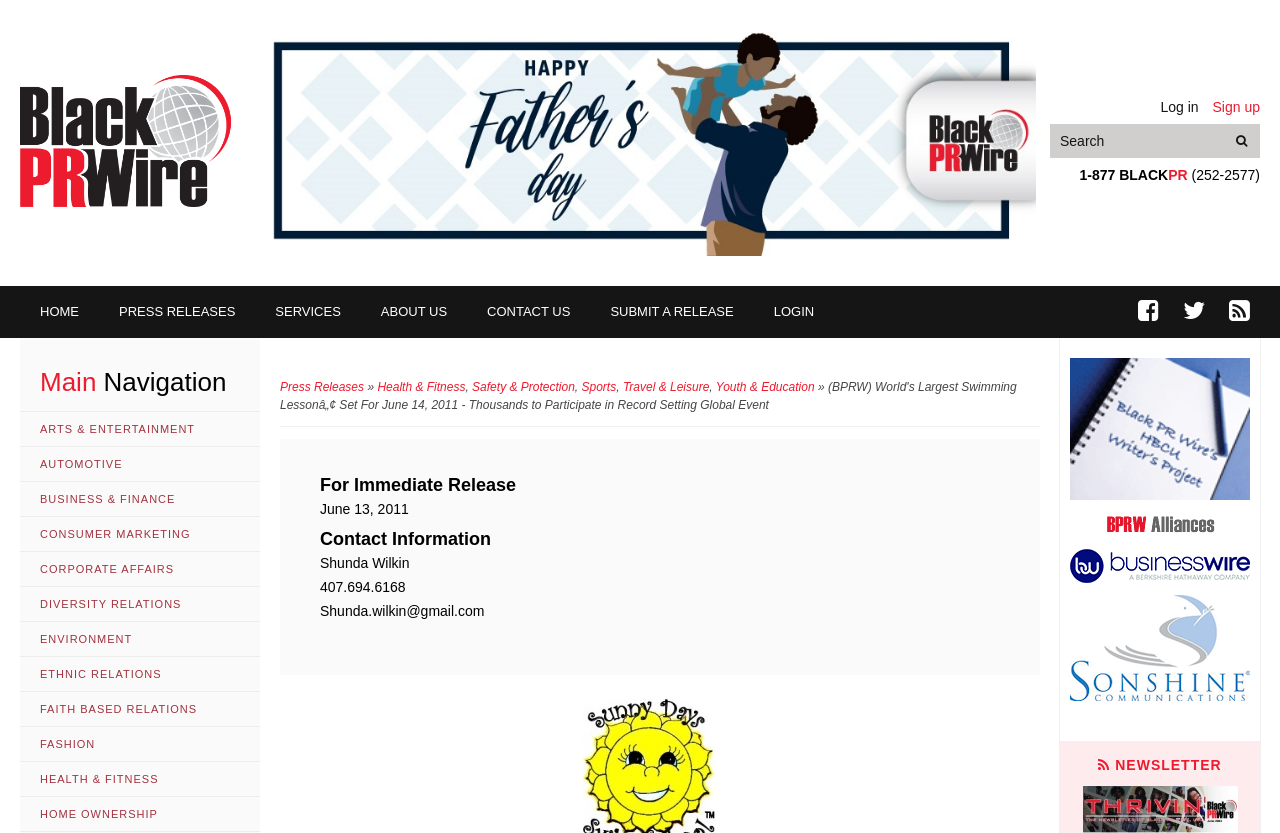Please identify the bounding box coordinates of the element that needs to be clicked to perform the following instruction: "log in".

[0.907, 0.114, 0.936, 0.142]